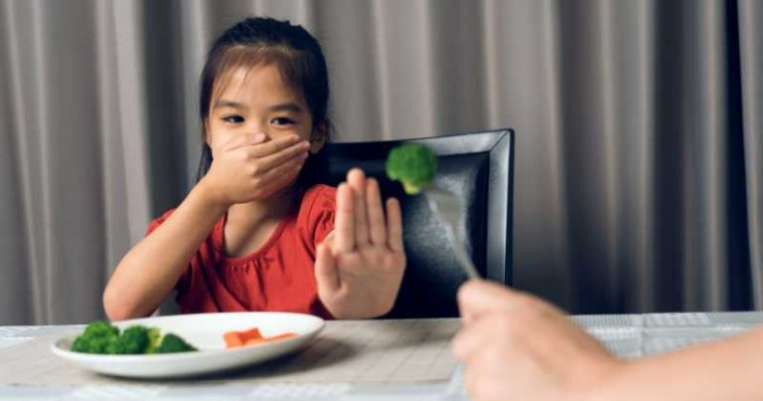What is on the plate?
Based on the image, provide your answer in one word or phrase.

Broccoli and carrots